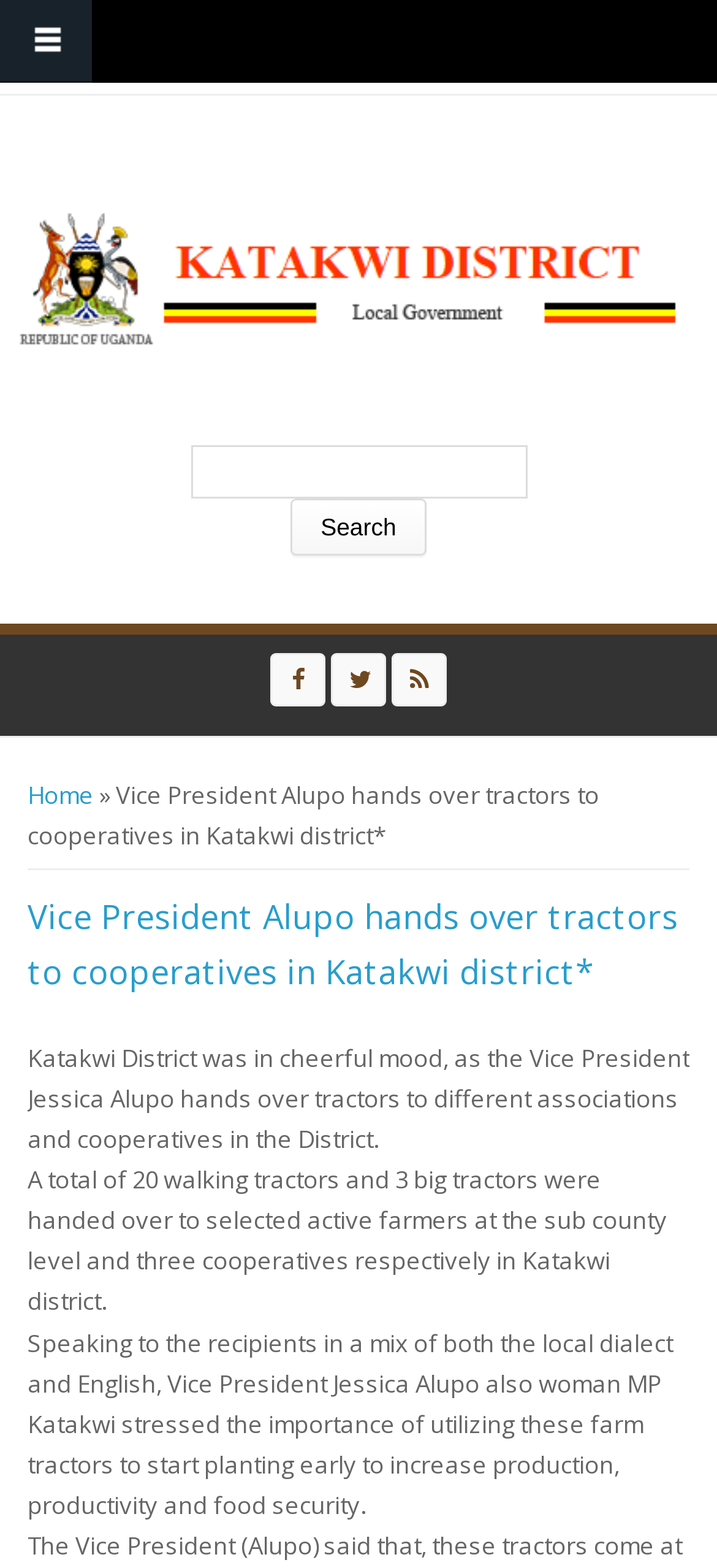What is the district where the tractors were handed over?
Refer to the image and offer an in-depth and detailed answer to the question.

The text states, 'Katakwi District was in cheerful mood, as the Vice President Jessica Alupo hands over tractors to different associations and cooperatives in the District.' Therefore, the district where the tractors were handed over is Katakwi.